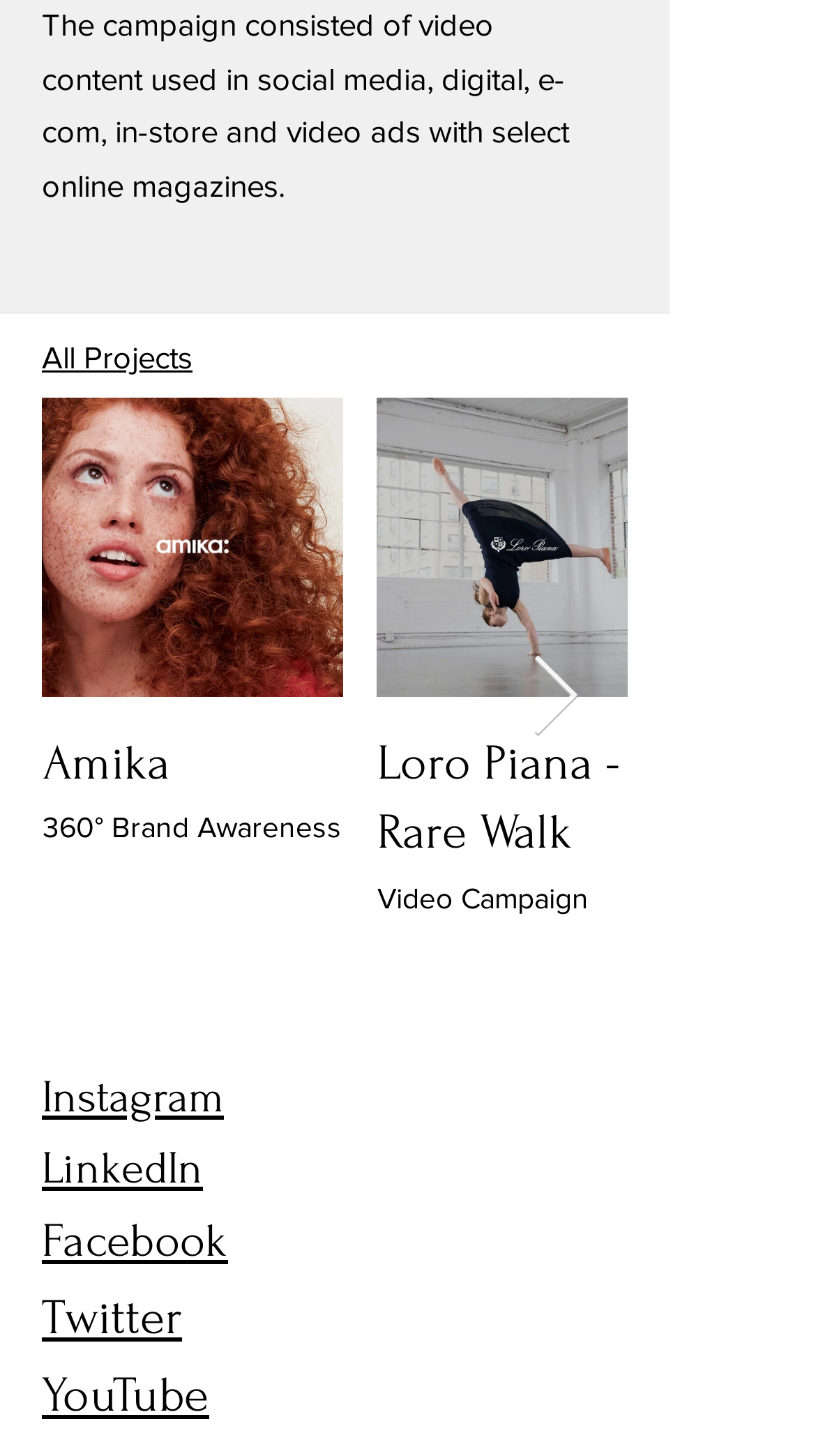Please specify the bounding box coordinates of the clickable section necessary to execute the following command: "Click next item".

[0.65, 0.451, 0.712, 0.509]